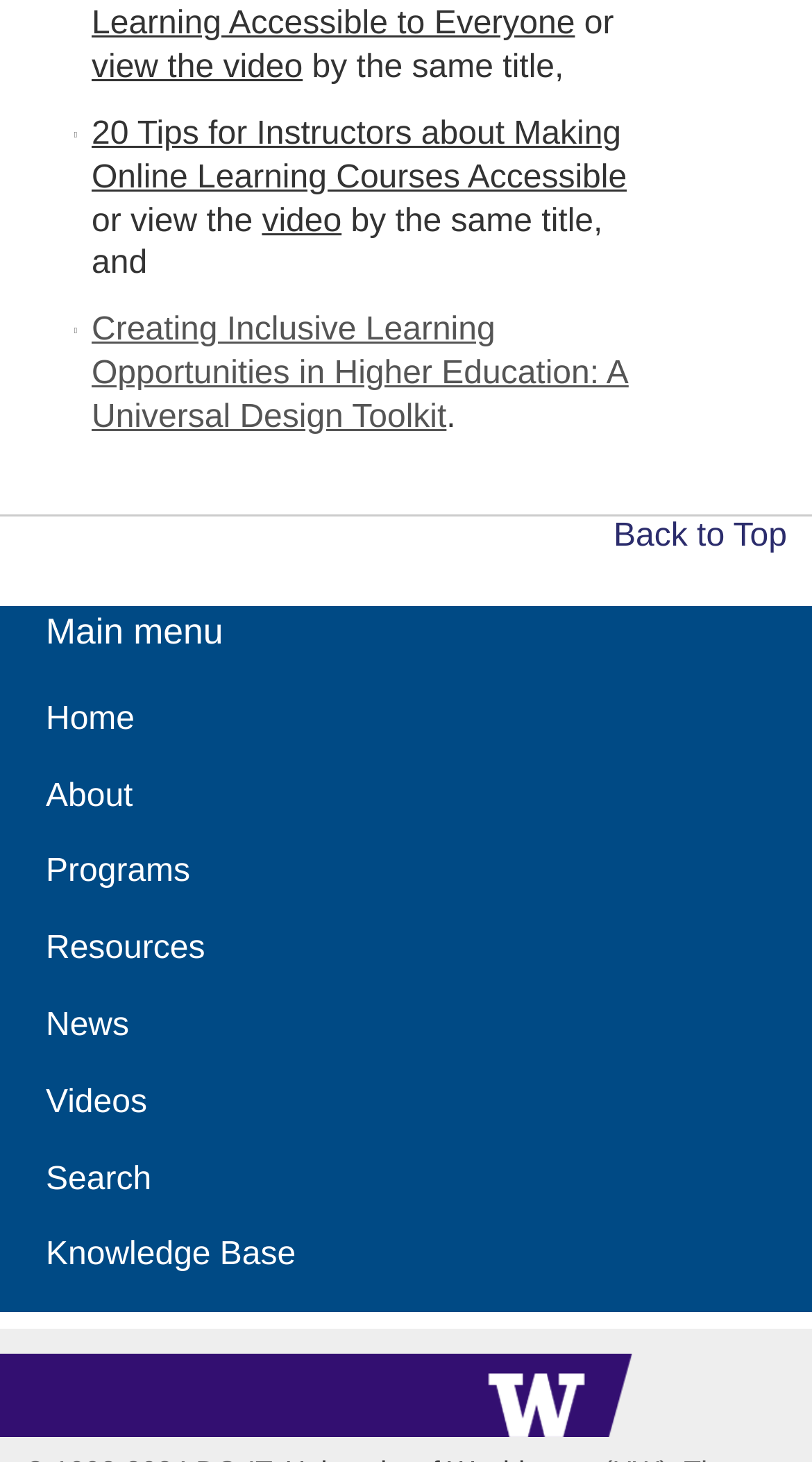Give a one-word or one-phrase response to the question:
What is the URL of the university website?

www.uw.edu